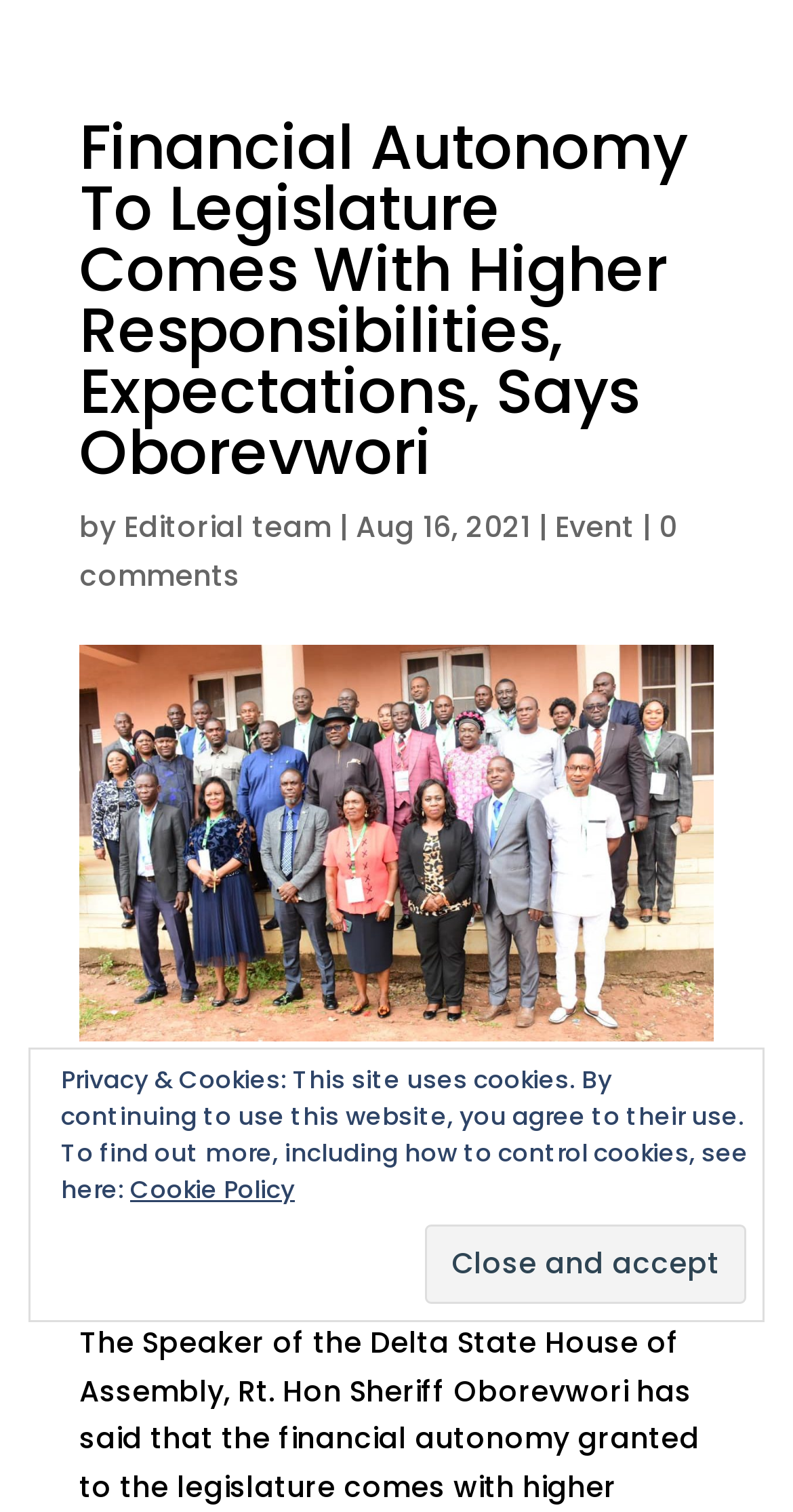Provide a brief response in the form of a single word or phrase:
Who is speaking about financial autonomy?

Oborevwori